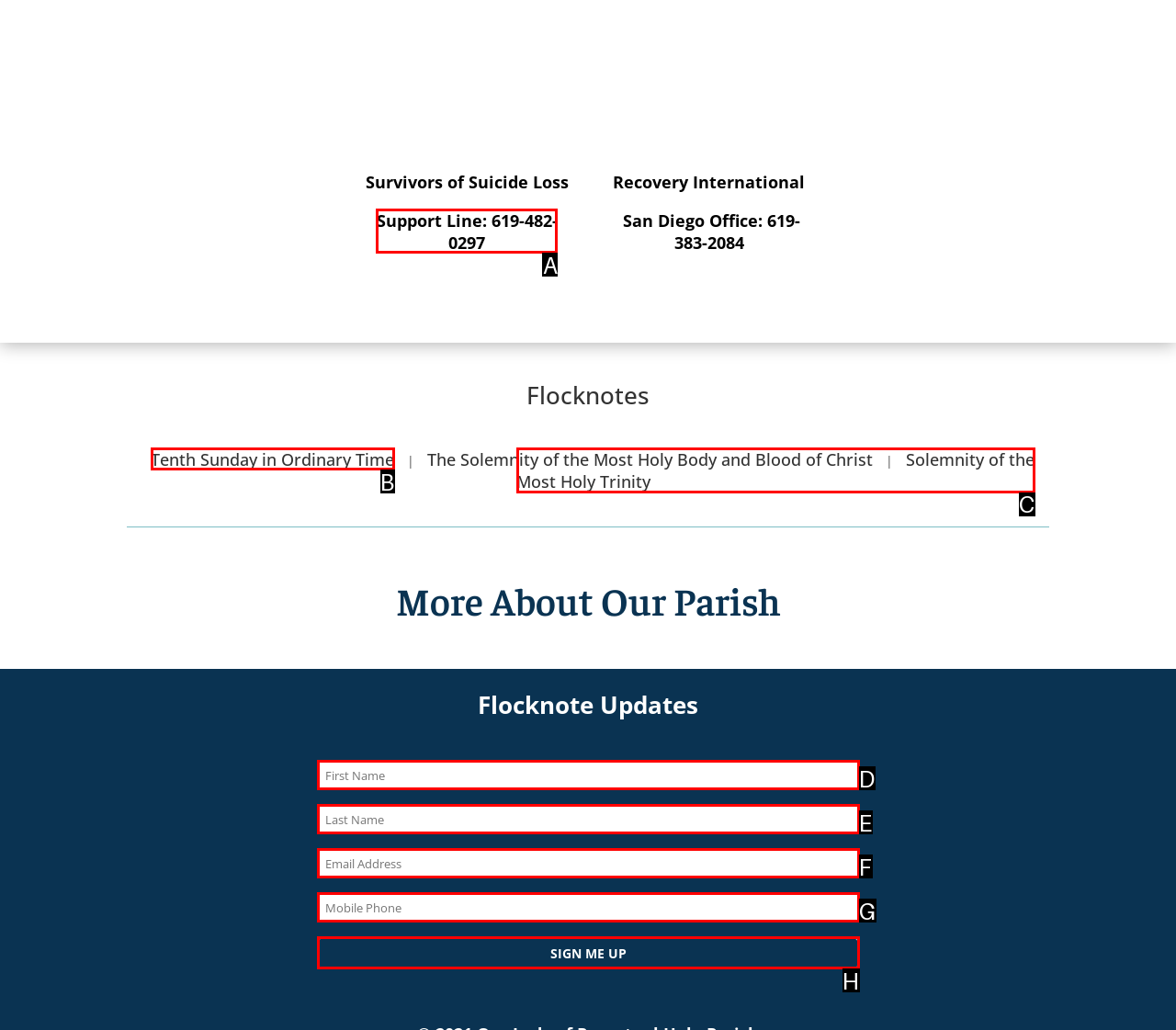Determine which HTML element to click for this task: Call the Support Line Provide the letter of the selected choice.

A